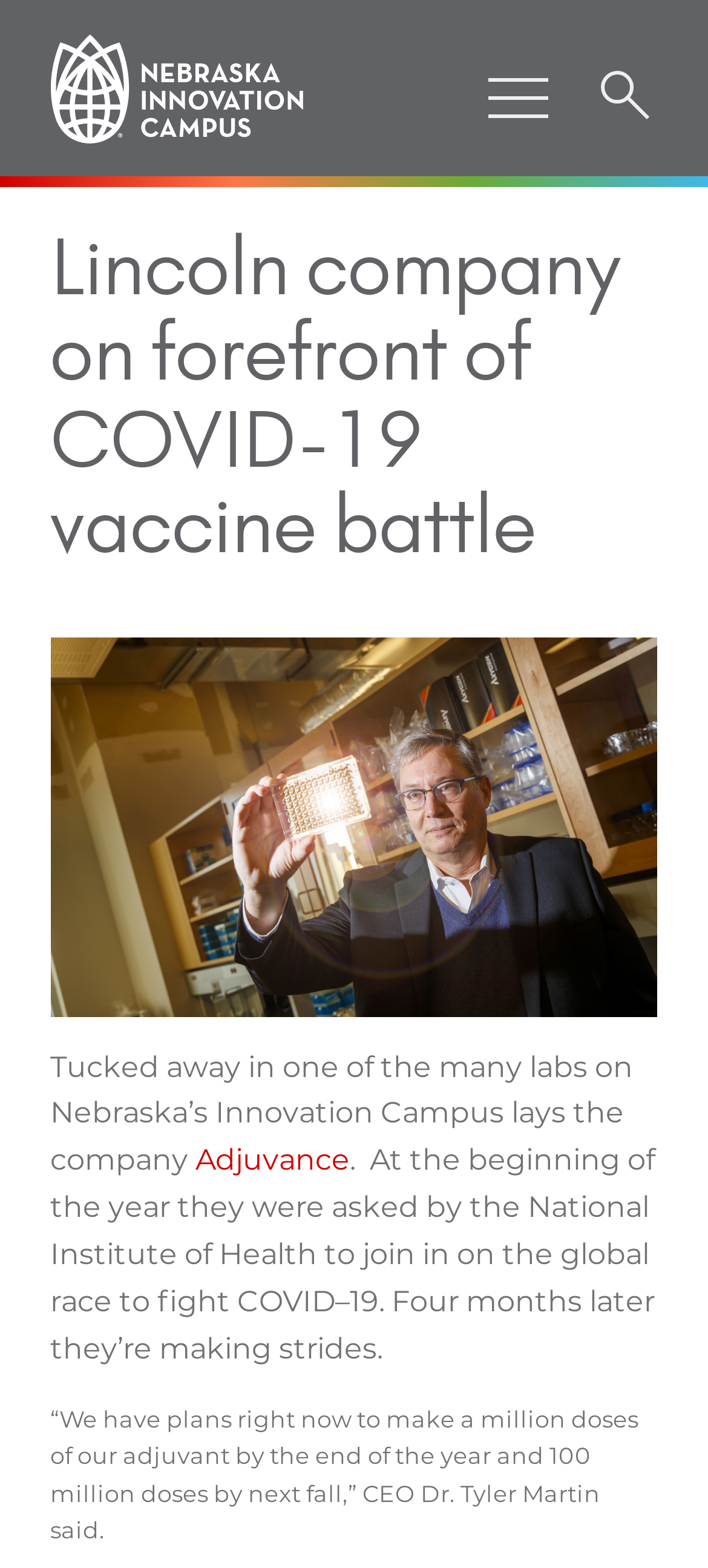Please determine the bounding box coordinates for the element with the description: "parent_node: MASTER YOUR FINTECH".

None